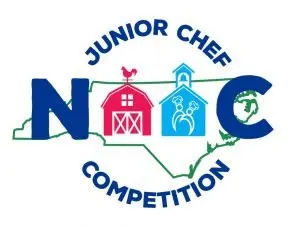Please give a concise answer to this question using a single word or phrase: 
What is symbolized by the red barn illustration?

Local farming